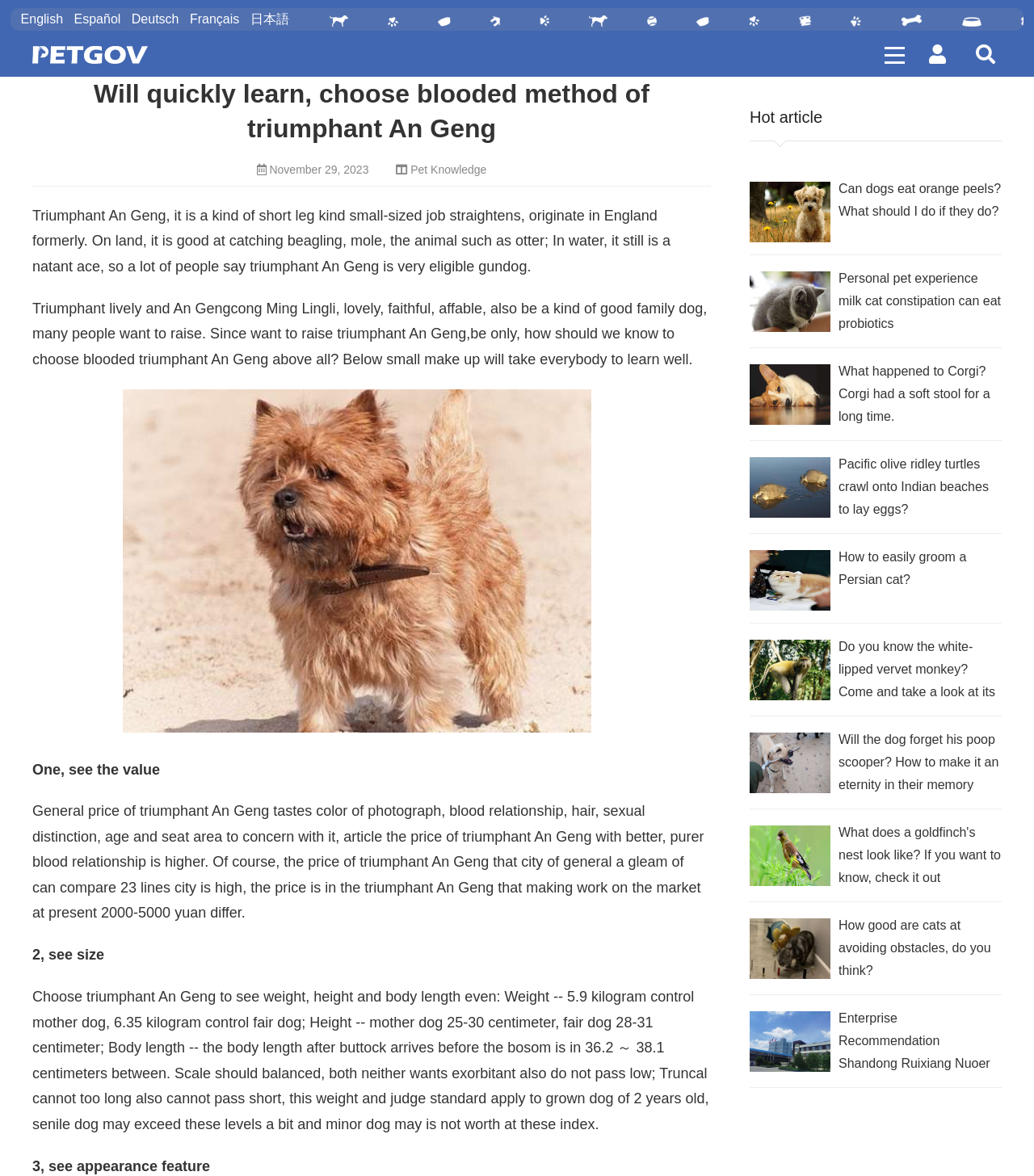Please determine the bounding box coordinates, formatted as (top-left x, top-left y, bottom-right x, bottom-right y), with all values as floating point numbers between 0 and 1. Identify the bounding box of the region described as: Pet Knowledge

[0.397, 0.139, 0.471, 0.15]